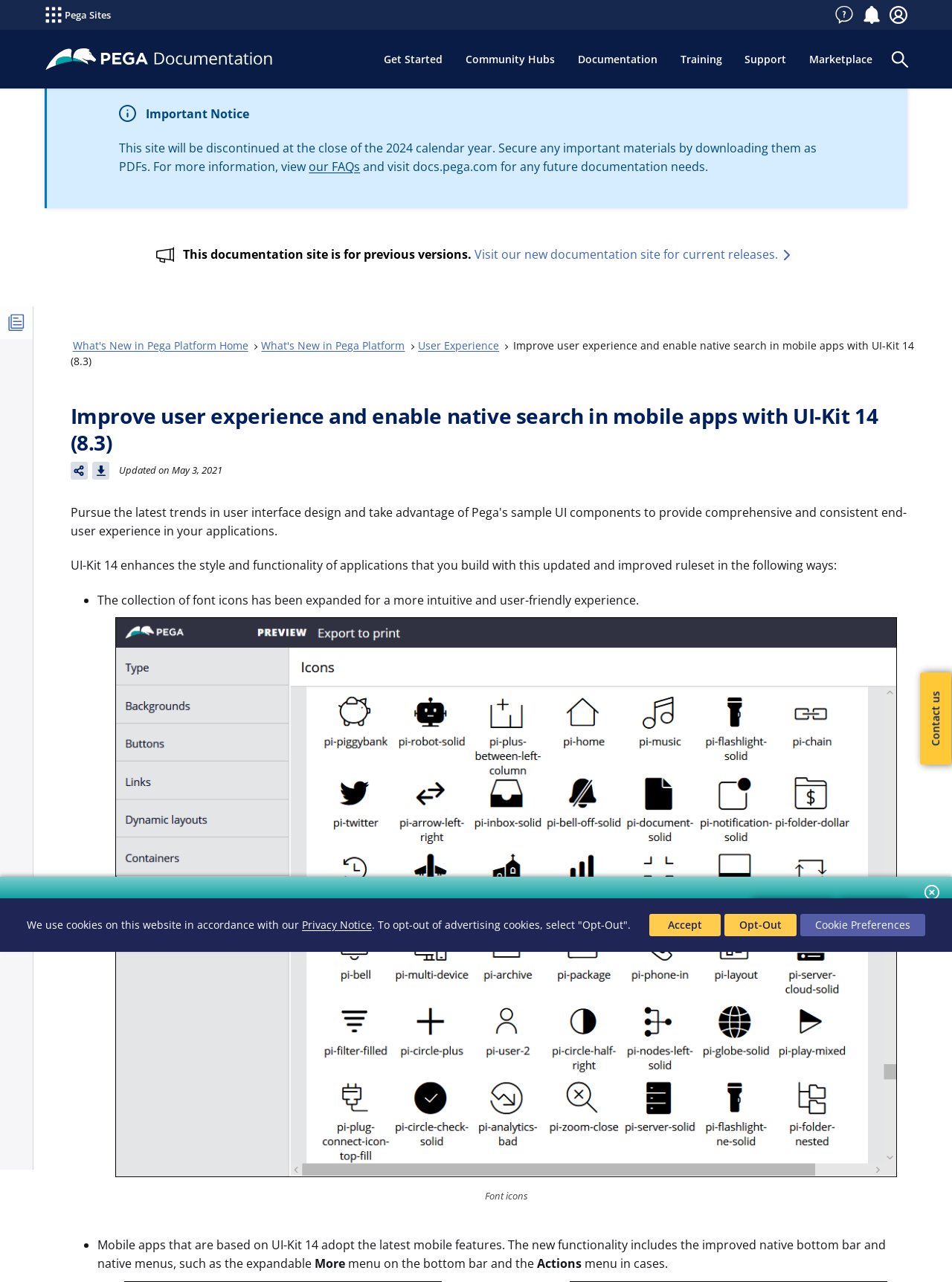Return the bounding box coordinates of the UI element that corresponds to this description: "Get Started". The coordinates must be given as four float numbers in the range of 0 and 1, [left, top, right, bottom].

[0.419, 0.041, 0.5, 0.051]